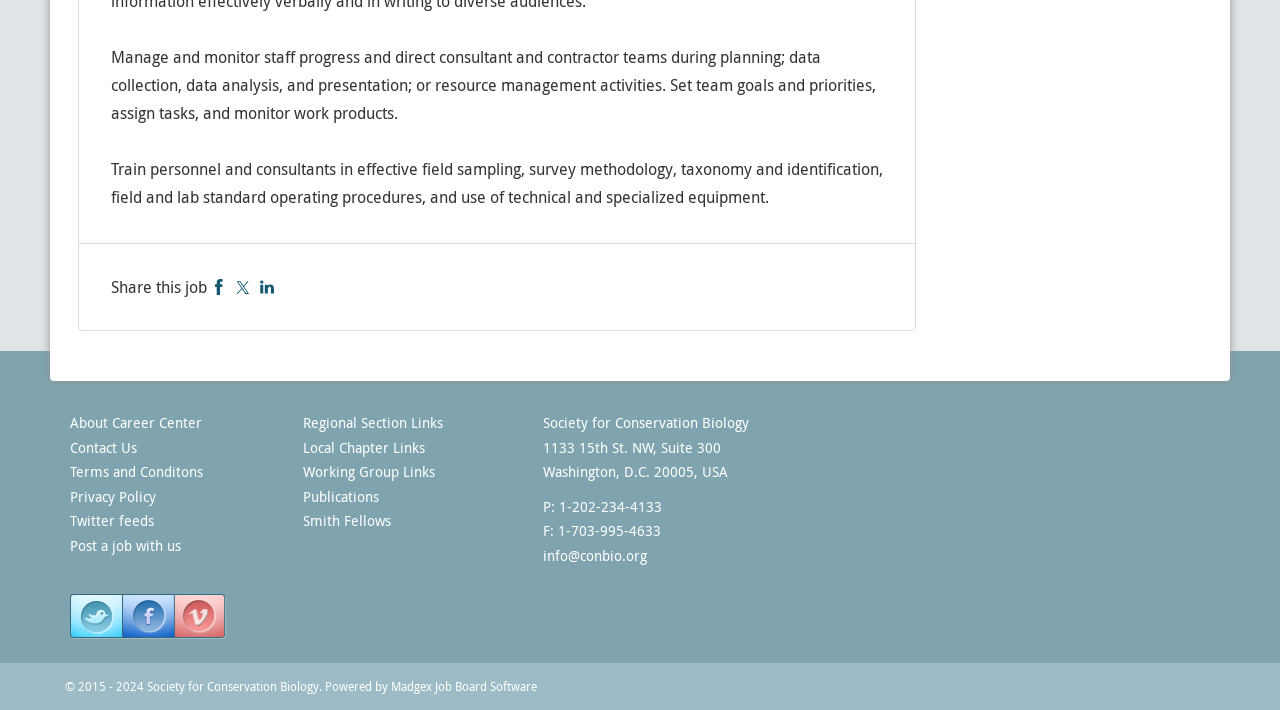Please identify the bounding box coordinates for the region that you need to click to follow this instruction: "Post a job with us".

[0.055, 0.756, 0.141, 0.782]